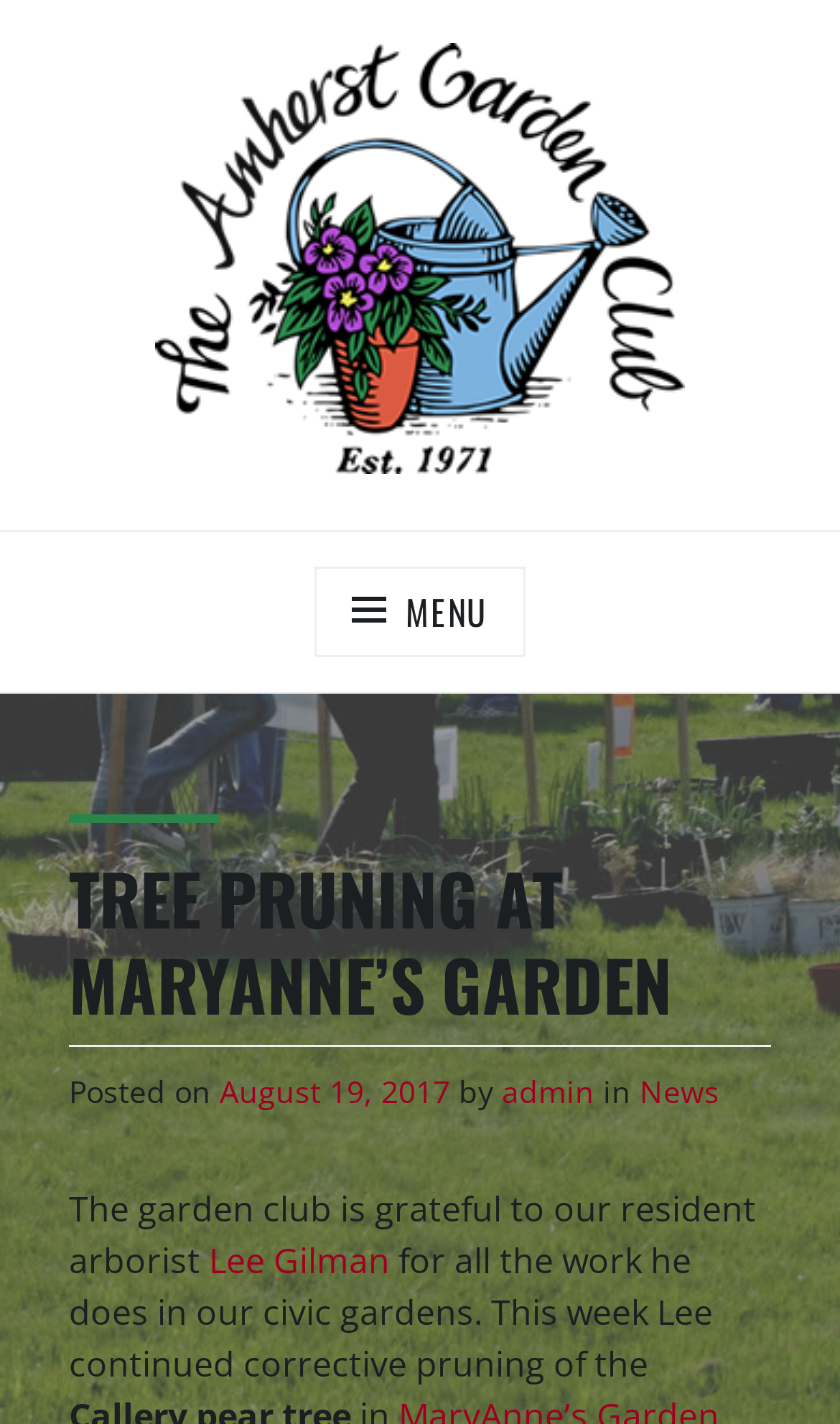Write a detailed summary of the webpage.

The webpage is about Tree Pruning at MaryAnne's Garden. At the top, there is a navigation menu labeled "Top Menu" that spans the entire width of the page. Below the navigation menu, there is a header section that takes up most of the page's width. Within the header, the title "TREE PRUNING AT MARYANNE'S GARDEN" is prominently displayed. 

Below the title, there is a section with metadata about the post, including the date "August 19, 2017", the author "admin", and a category "News". 

The main content of the page starts with a paragraph of text that describes the garden club's appreciation for their resident arborist, Lee Gilman, and his work in the civic gardens. The text also mentions that Lee continued corrective pruning of the trees. There is a link to Lee Gilman's name within the paragraph. 

At the top left of the page, there is a small link, but its purpose is unclear.